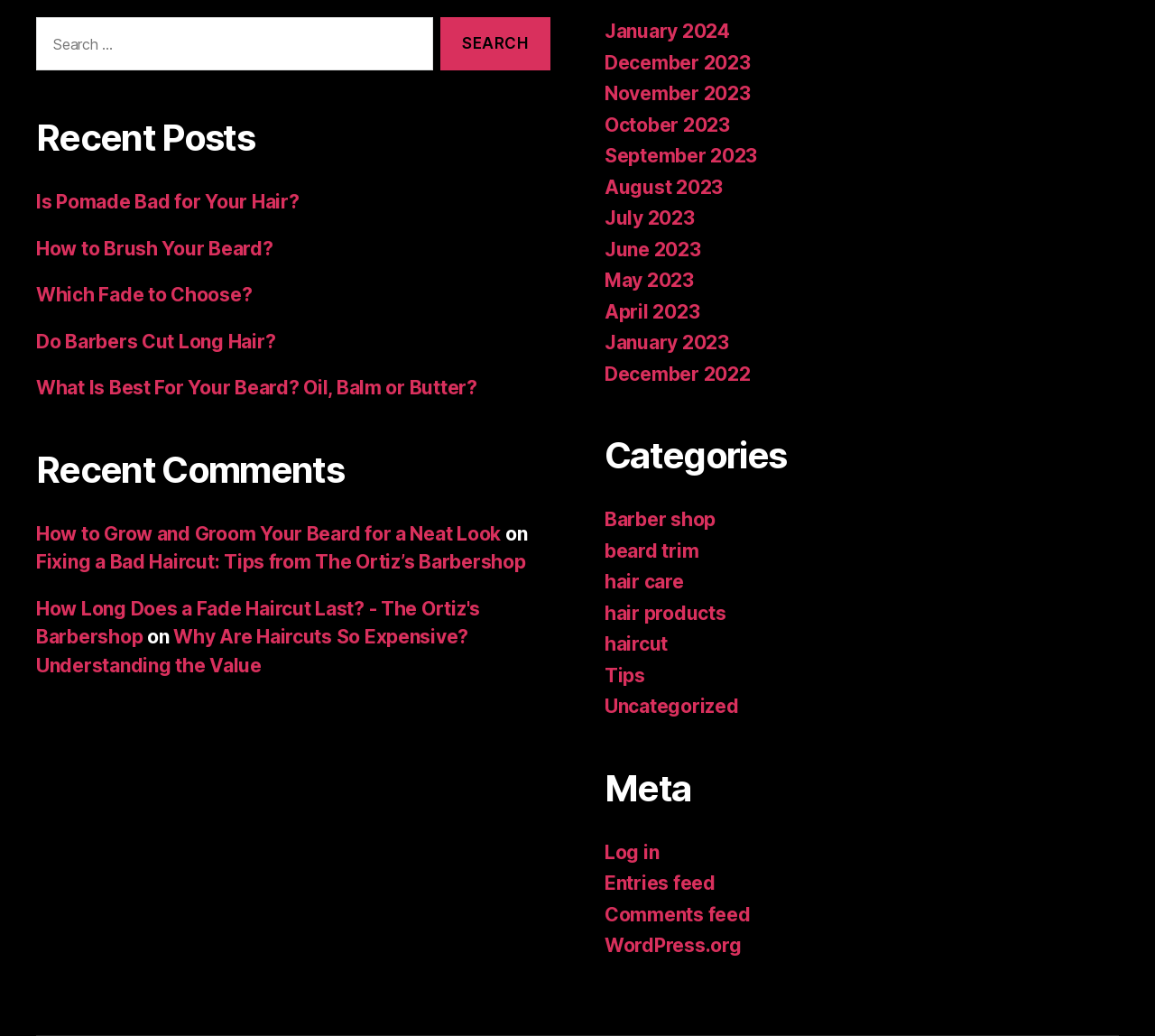What is the last link in the Meta section?
Look at the screenshot and respond with a single word or phrase.

WordPress.org